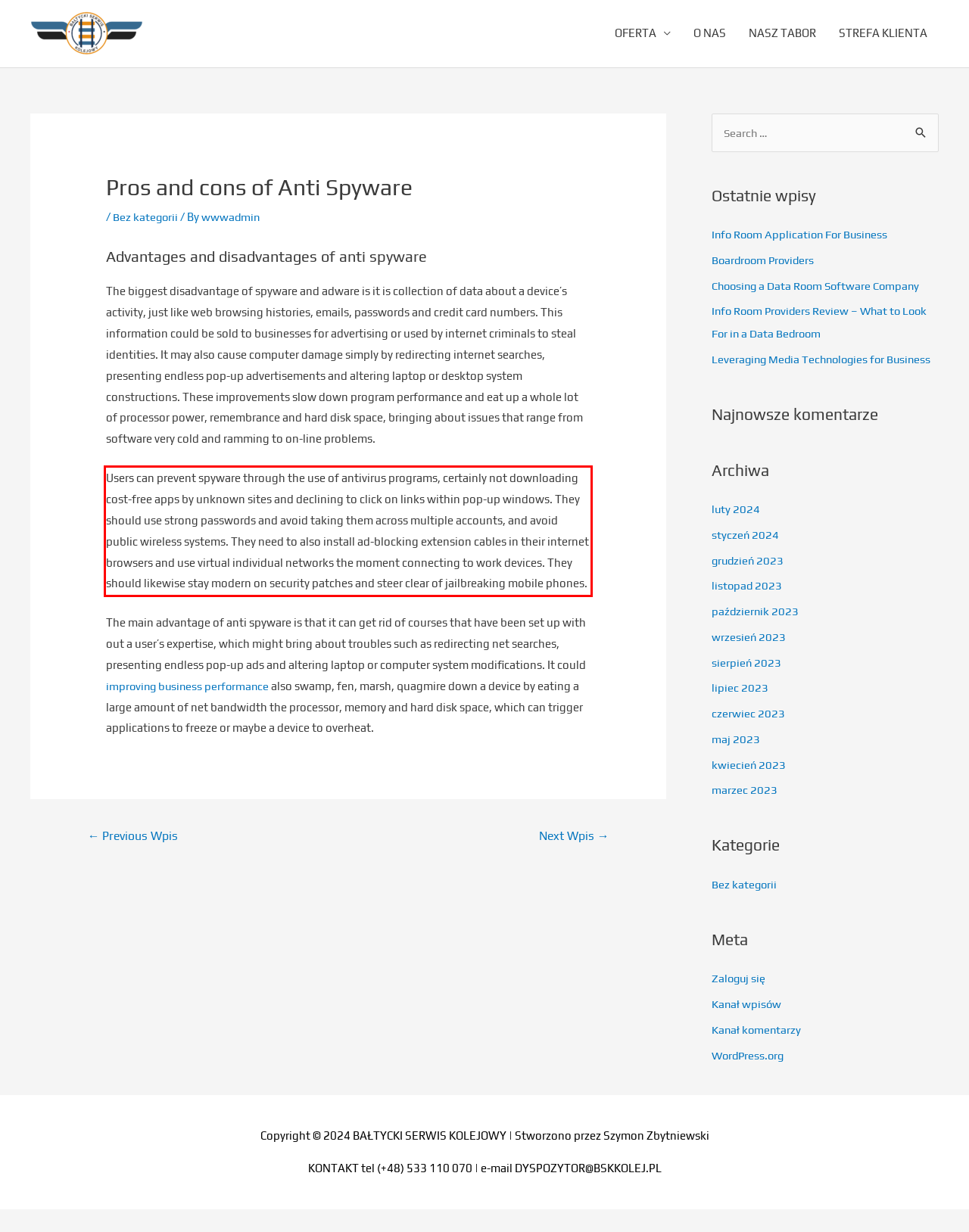You are presented with a webpage screenshot featuring a red bounding box. Perform OCR on the text inside the red bounding box and extract the content.

Users can prevent spyware through the use of antivirus programs, certainly not downloading cost-free apps by unknown sites and declining to click on links within pop-up windows. They should use strong passwords and avoid taking them across multiple accounts, and avoid public wireless systems. They need to also install ad-blocking extension cables in their internet browsers and use virtual individual networks the moment connecting to work devices. They should likewise stay modern on security patches and steer clear of jailbreaking mobile phones.